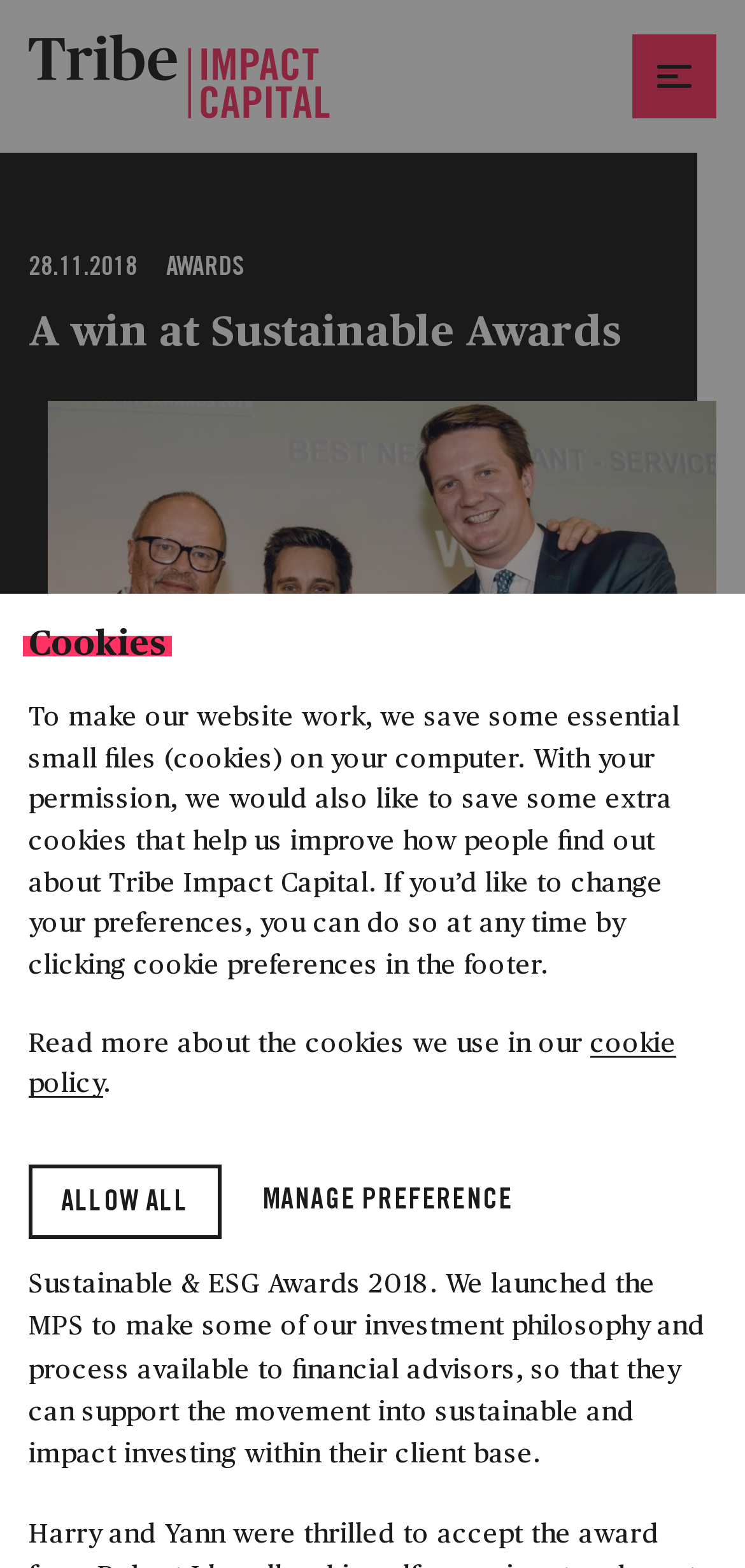Provide your answer in a single word or phrase: 
What social media platforms are linked?

Twitter and LinkedIn